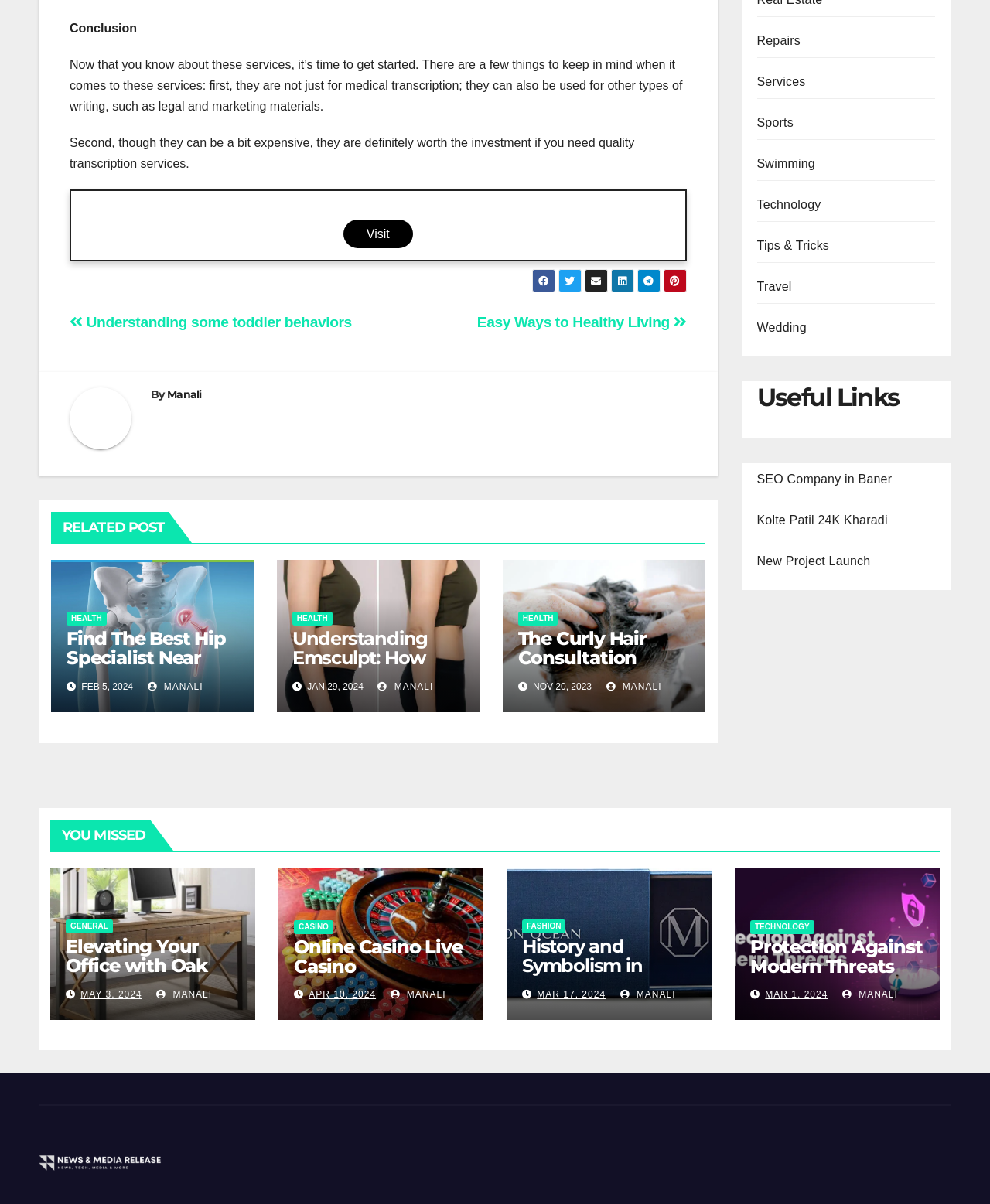Identify the bounding box coordinates of the specific part of the webpage to click to complete this instruction: "Read 'Find The Best Hip Specialist Near You For Expert Care And Treatment'".

[0.067, 0.522, 0.24, 0.555]